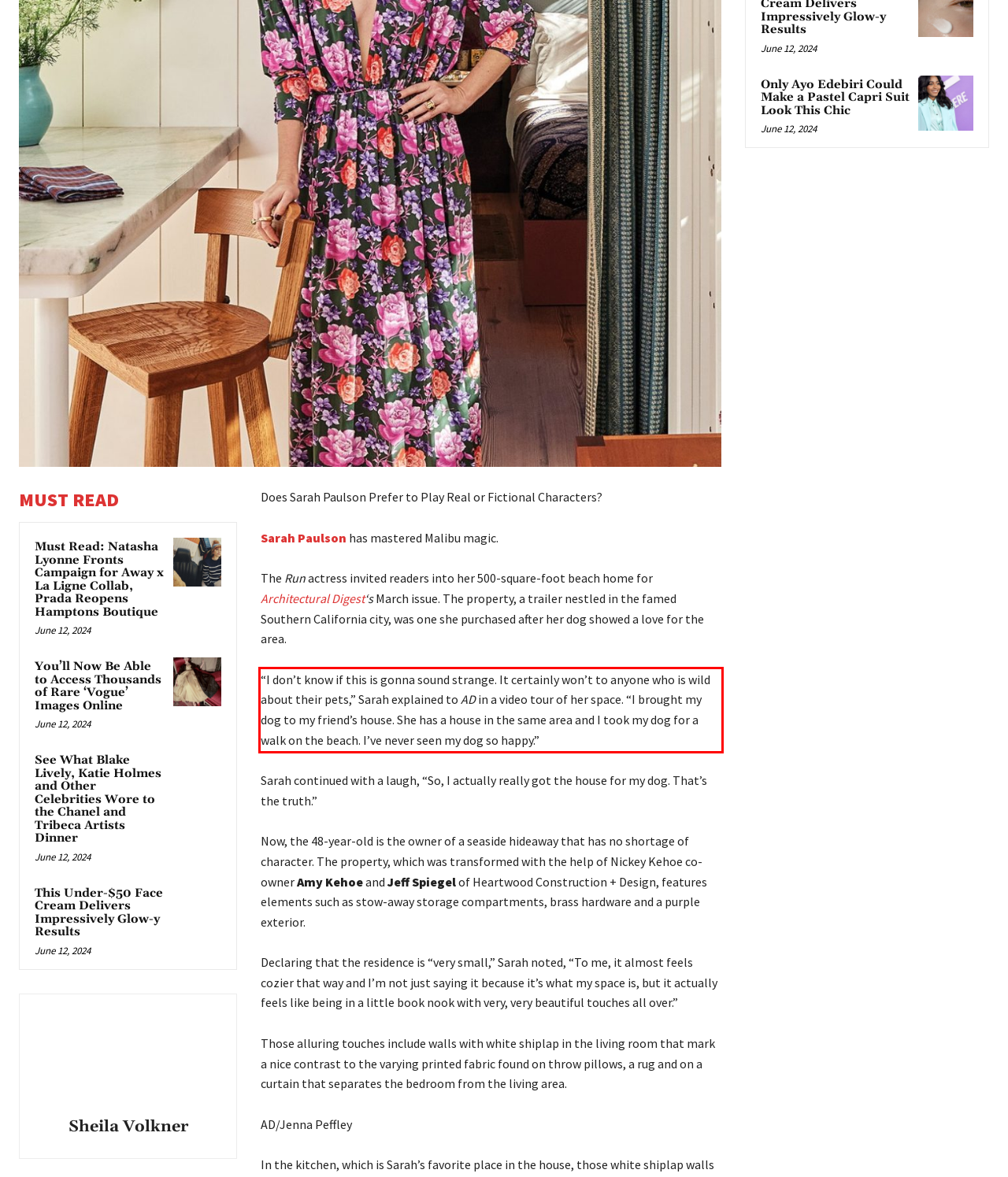Examine the webpage screenshot, find the red bounding box, and extract the text content within this marked area.

“I don’t know if this is gonna sound strange. It certainly won’t to anyone who is wild about their pets,” Sarah explained to AD in a video tour of her space. “I brought my dog to my friend’s house. She has a house in the same area and I took my dog for a walk on the beach. I’ve never seen my dog so happy.”